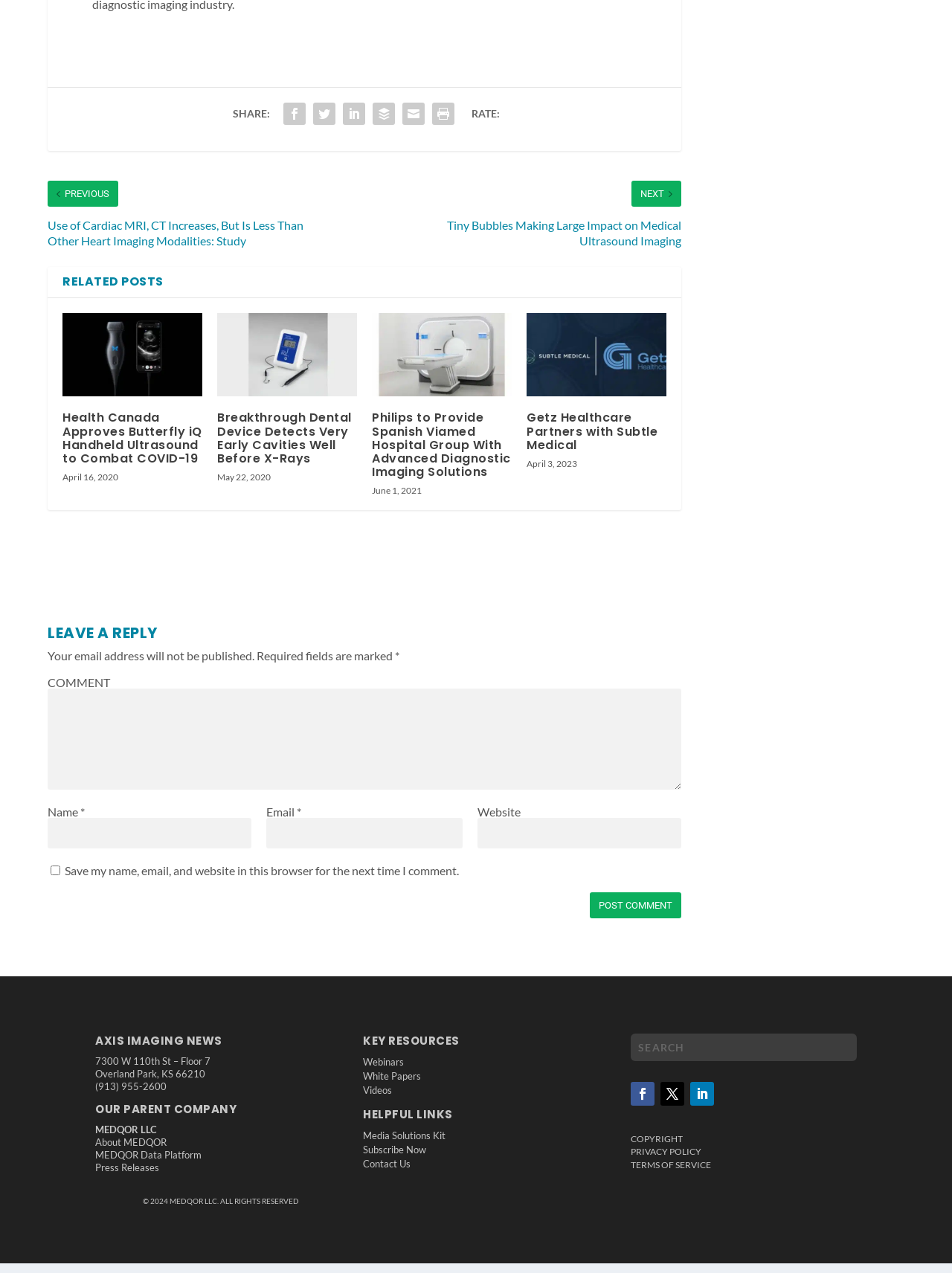Identify the bounding box coordinates for the UI element described as: "name="s" placeholder="SEARCH"". The coordinates should be provided as four floats between 0 and 1: [left, top, right, bottom].

[0.663, 0.819, 0.9, 0.841]